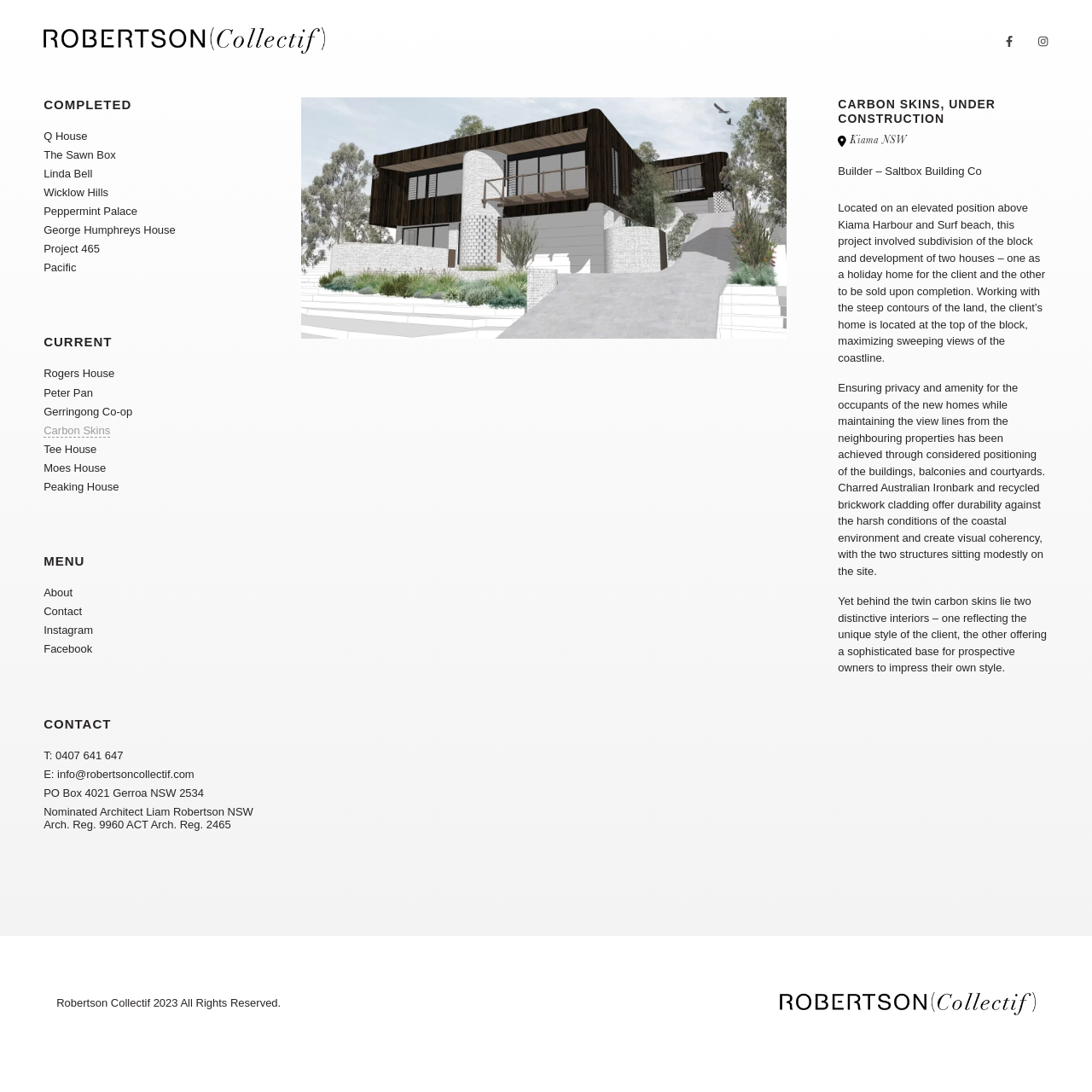Please find the bounding box coordinates for the clickable element needed to perform this instruction: "Check the 'Instagram' social media link".

[0.04, 0.571, 0.085, 0.583]